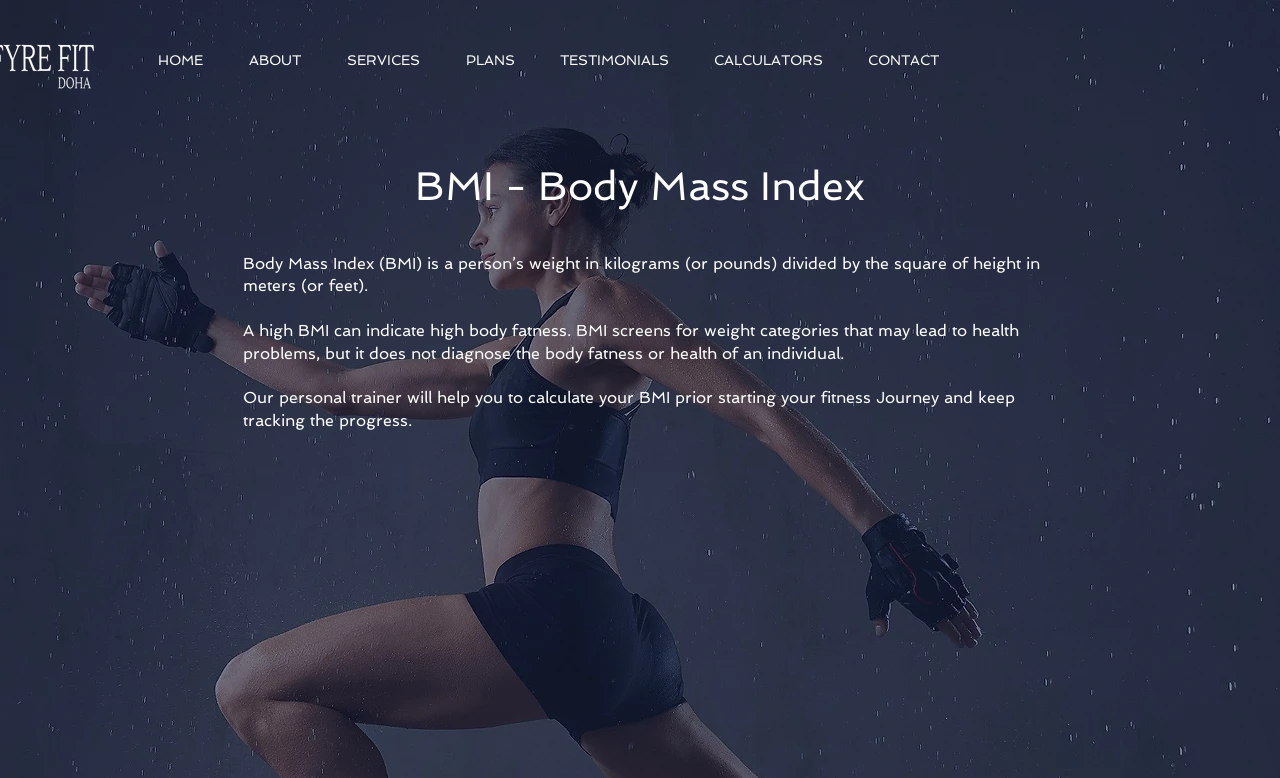Extract the heading text from the webpage.

BMI - Body Mass Index